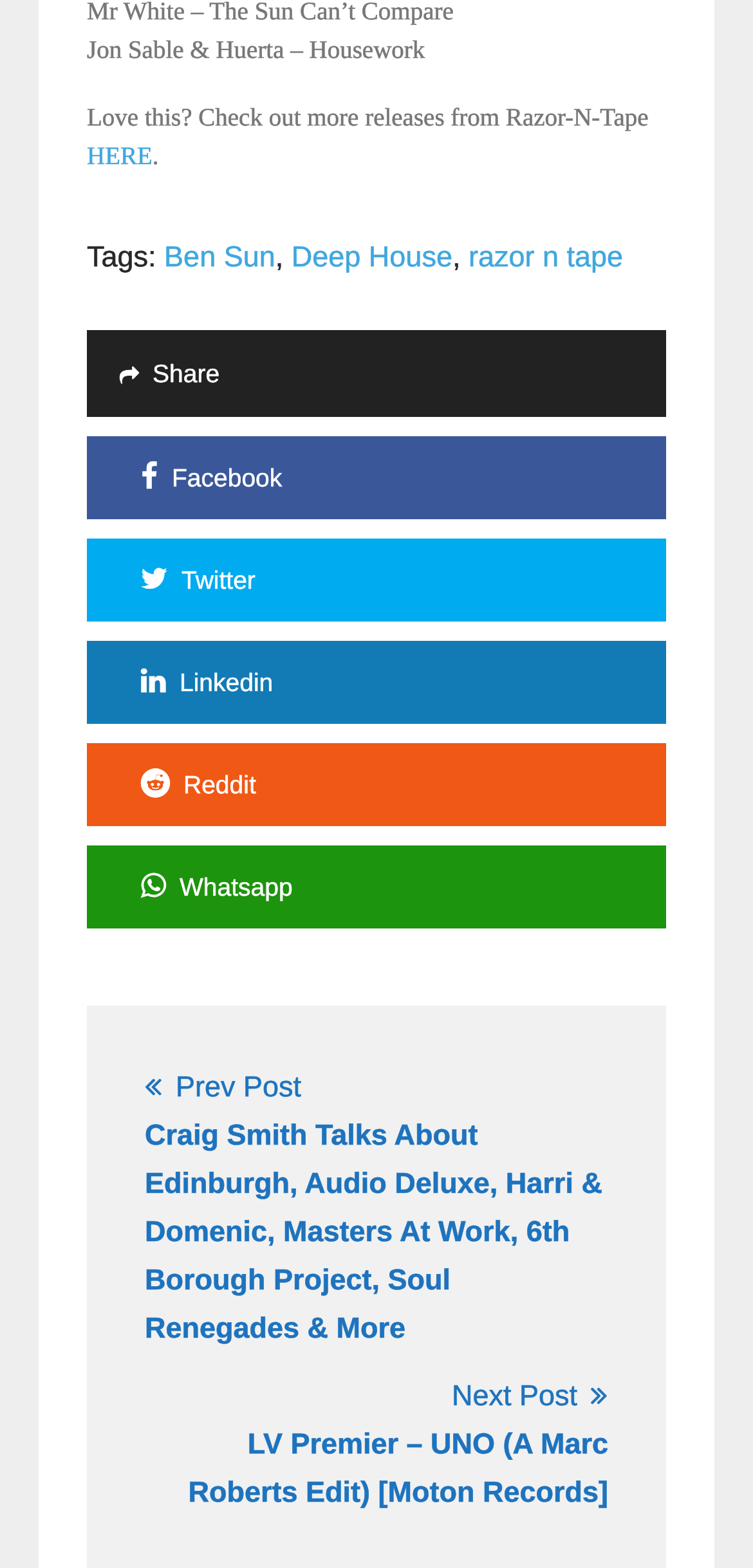Predict the bounding box coordinates of the UI element that matches this description: "Reddit". The coordinates should be in the format [left, top, right, bottom] with each value between 0 and 1.

[0.115, 0.473, 0.885, 0.526]